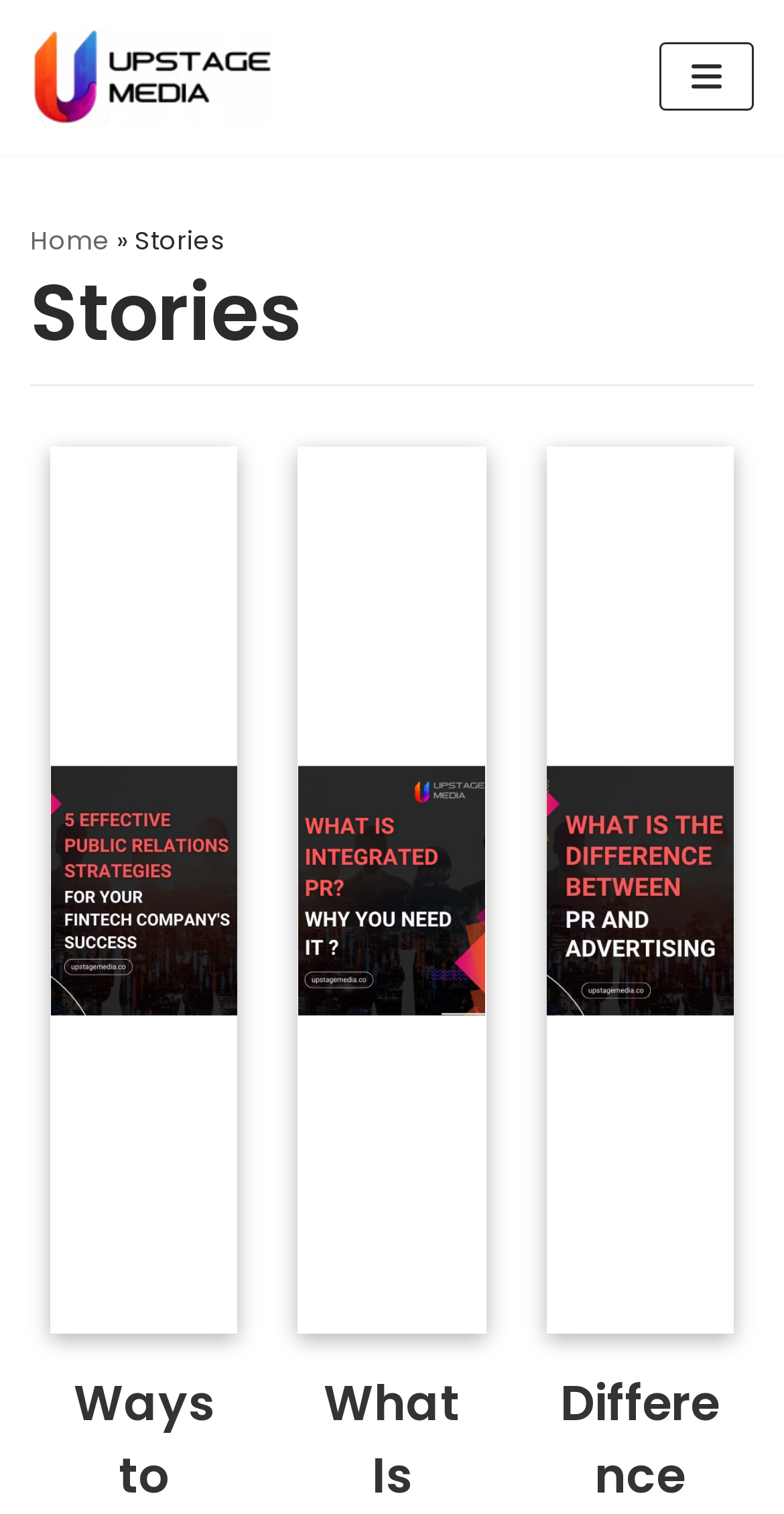What is the position of the 'Navigation Menu' button?
Using the image as a reference, give a one-word or short phrase answer.

top right